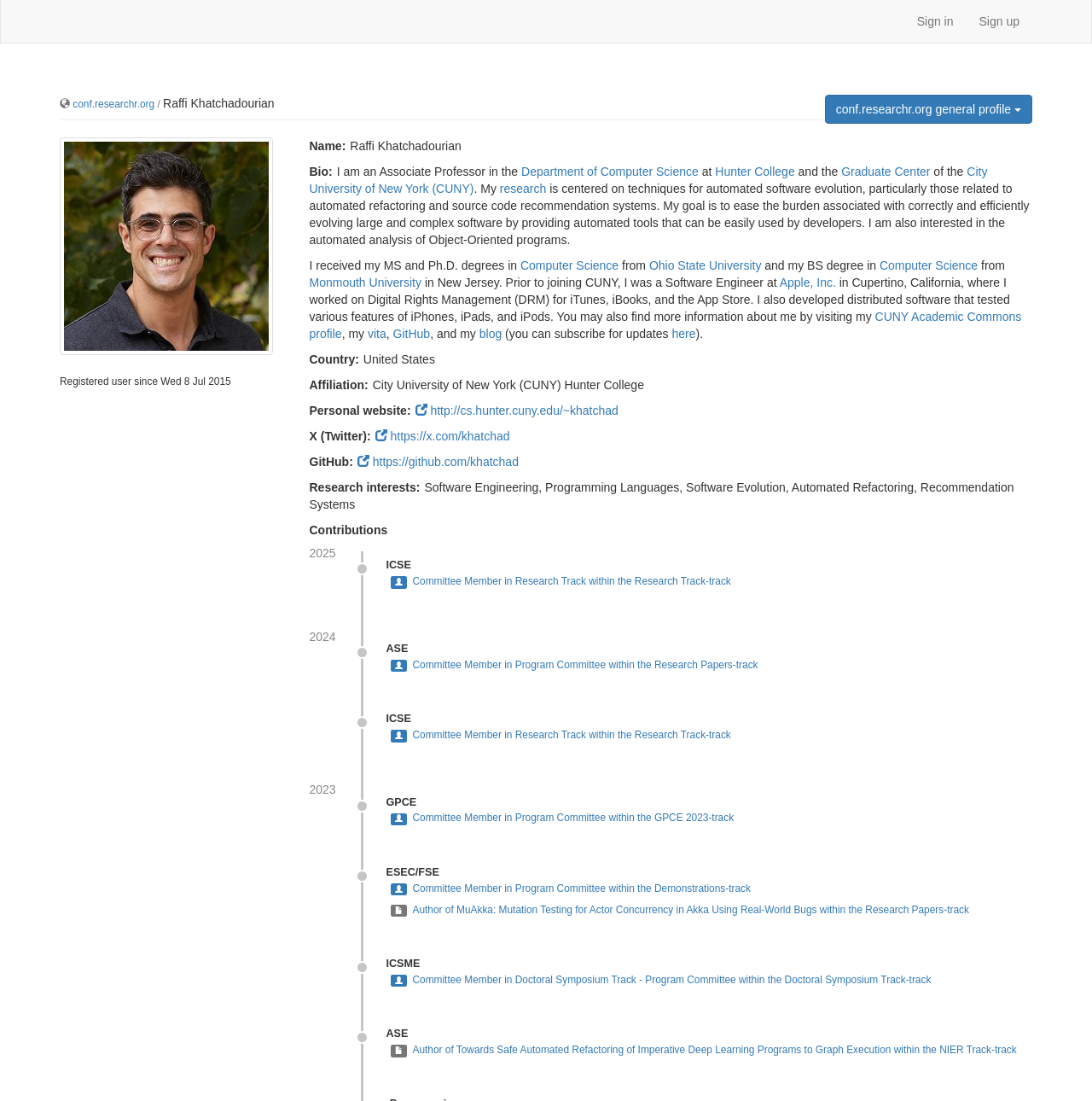What is Raffi Khatchadourian's profession?
Examine the image and provide an in-depth answer to the question.

Based on the webpage, Raffi Khatchadourian's profession is mentioned as an Associate Professor in the Department of Computer Science at Hunter College and the Graduate Center of the City University of New York (CUNY). This information is obtained from the bio section of the webpage.